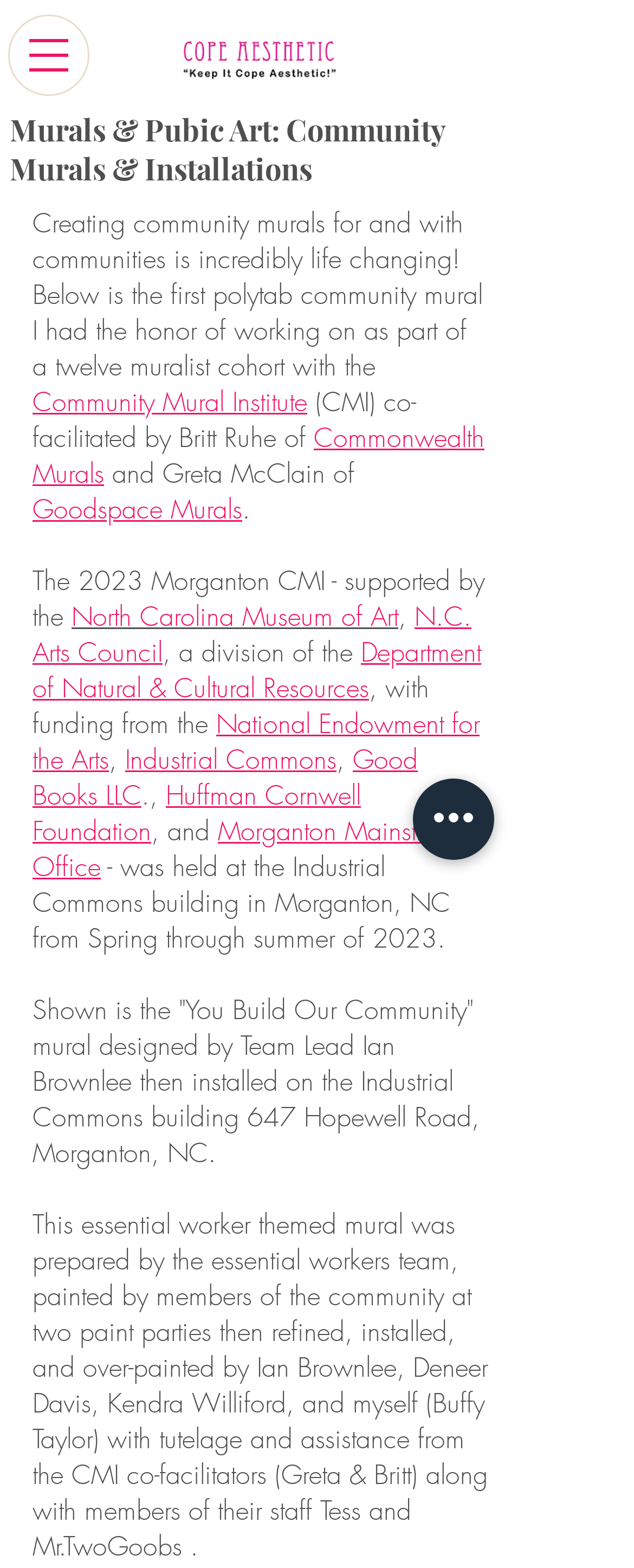Identify the bounding box coordinates of the element that should be clicked to fulfill this task: "Learn about Community Mural Institute". The coordinates should be provided as four float numbers between 0 and 1, i.e., [left, top, right, bottom].

[0.051, 0.245, 0.485, 0.267]